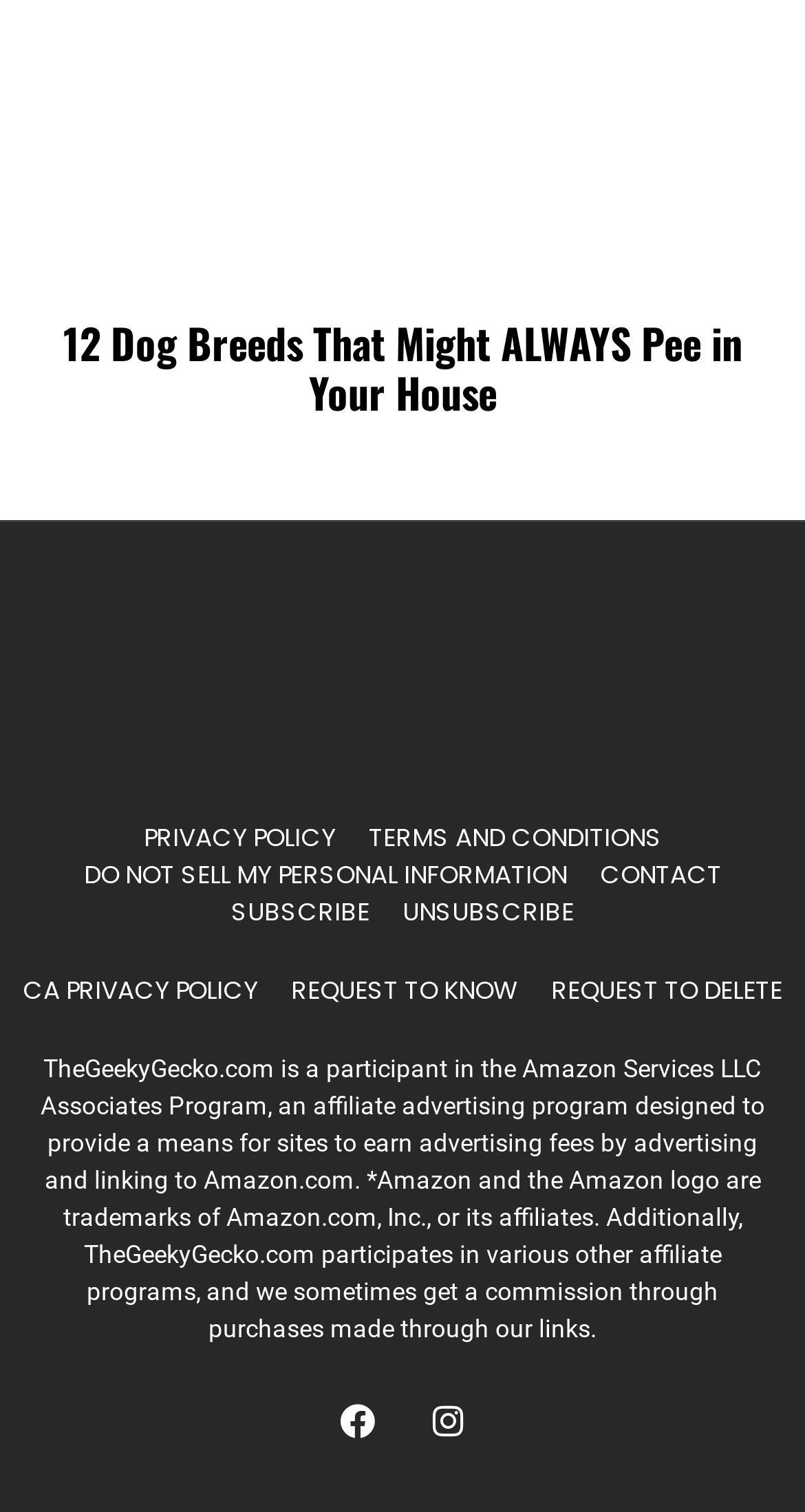Provide the bounding box coordinates of the HTML element this sentence describes: "Privacy Policy". The bounding box coordinates consist of four float numbers between 0 and 1, i.e., [left, top, right, bottom].

[0.178, 0.542, 0.417, 0.567]